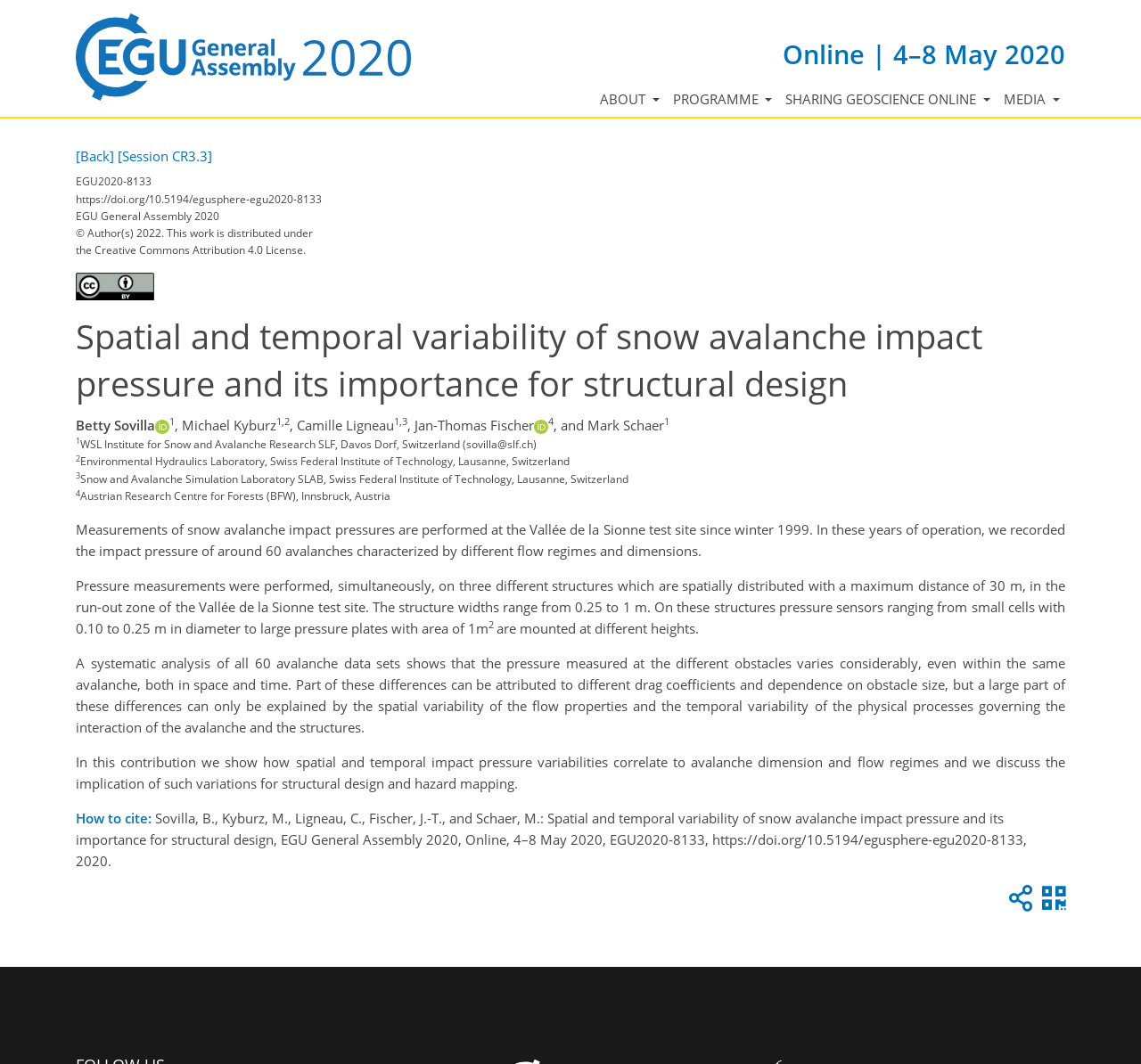Predict the bounding box for the UI component with the following description: "[Session CR3.3]".

[0.103, 0.138, 0.186, 0.155]